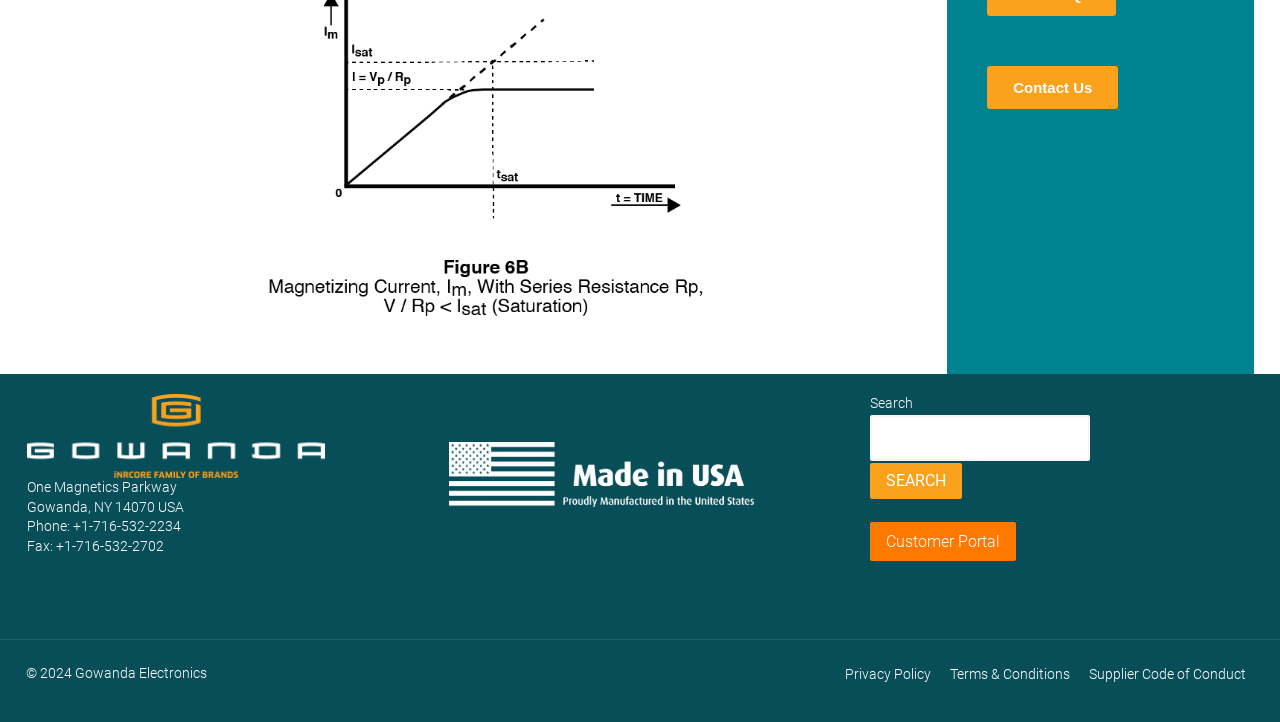Calculate the bounding box coordinates for the UI element based on the following description: "Events". Ensure the coordinates are four float numbers between 0 and 1, i.e., [left, top, right, bottom].

None